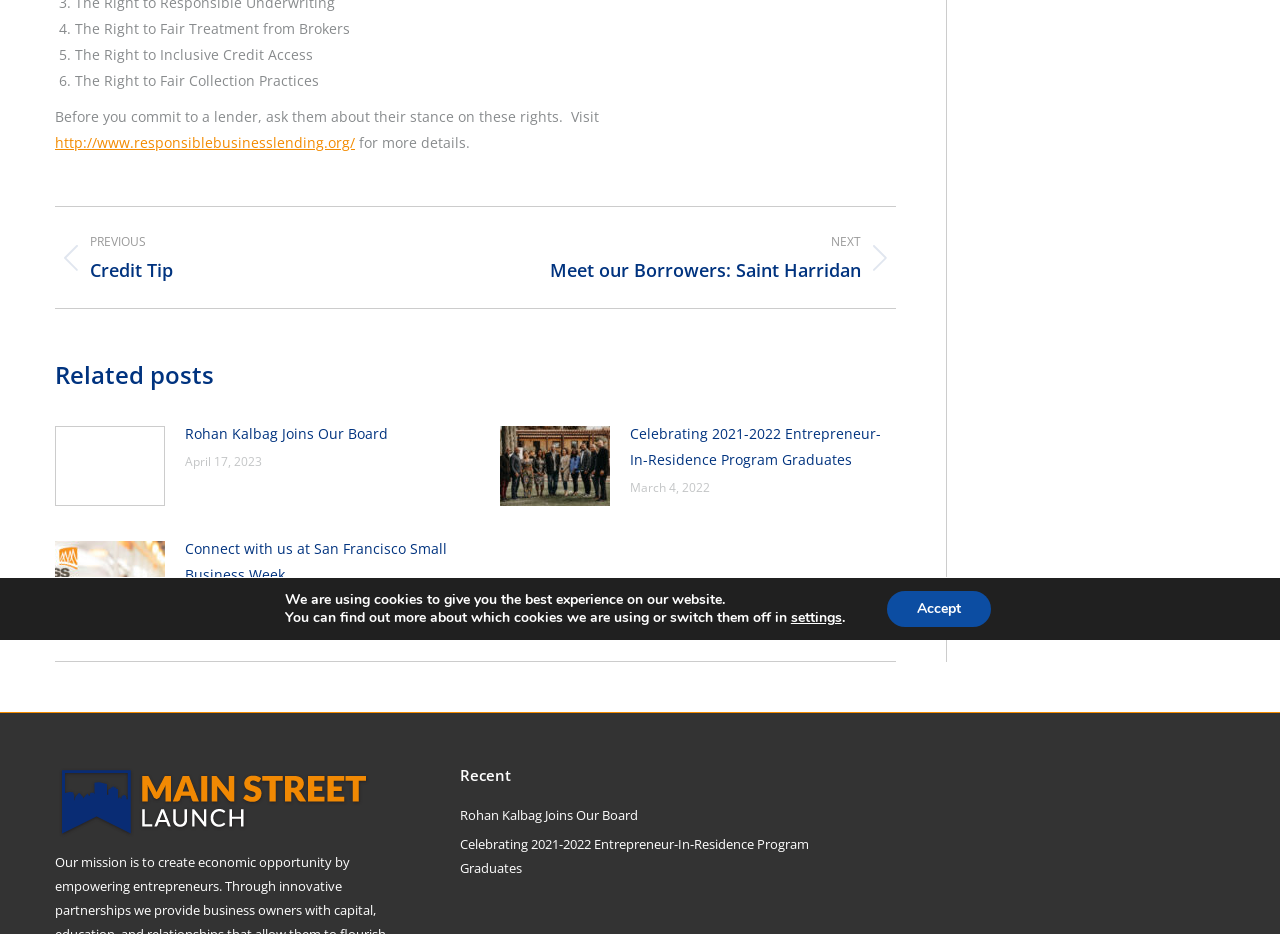Extract the bounding box of the UI element described as: "Accept".

[0.693, 0.633, 0.774, 0.671]